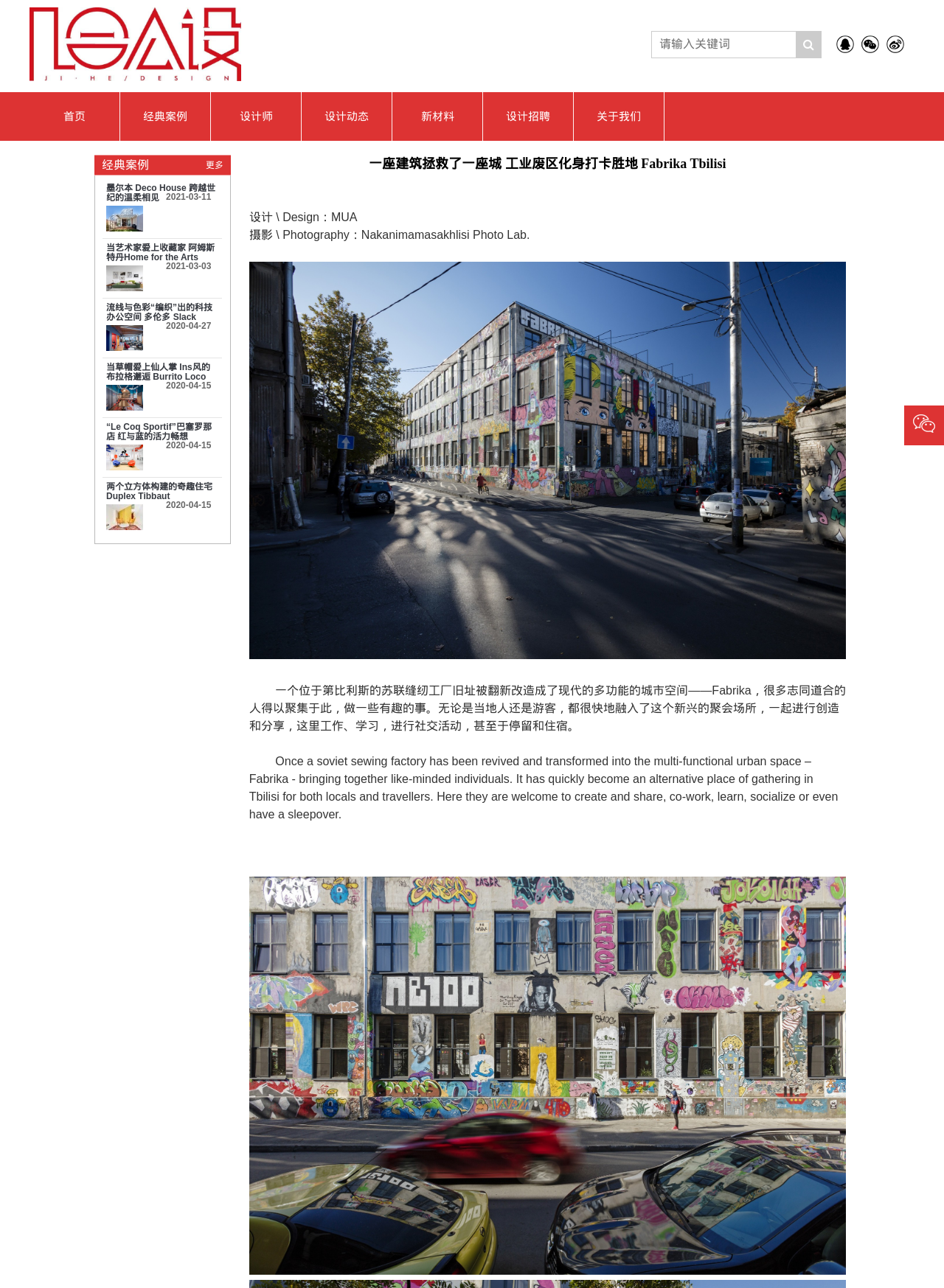Summarize the webpage with intricate details.

This webpage is about a design and architecture platform, with a focus on showcasing various design projects and cases. At the top, there is a logo and a search bar, where users can input keywords to search for specific content. Below the search bar, there is a navigation menu with links to different sections, including "首页" (Home), "经典案例" (Classic Cases), "设计师" (Designers), and more.

The main content area is divided into two sections. On the left, there are several links to design cases, each with a title, a date, and a corresponding image. The cases include "墨尔本 Deco House 跨越世纪的温柔相见" (Melbourne Deco House), "当艺术家爱上收藏家 阿姆斯特丹Home for the Arts" (When Artists Fall in Love with Collectors), and more. On the right, there is a featured design case, "一座建筑拯救了一座城 工业废区化身打卡胜地 Fabrika Tbilisi" (A Building that Saved a City: Fabrika Tbilisi), with a detailed description and several images.

The featured case is about the transformation of an old Soviet sewing factory in Tbilisi into a modern, multi-functional urban space called Fabrika. The space is designed to bring together like-minded individuals, where they can create, share, work, learn, socialize, and even stay overnight. The description is provided in both Chinese and English.

Throughout the webpage, there are several images, including thumbnails for the design cases and larger images for the featured case. The overall layout is clean and organized, making it easy for users to navigate and explore the content.